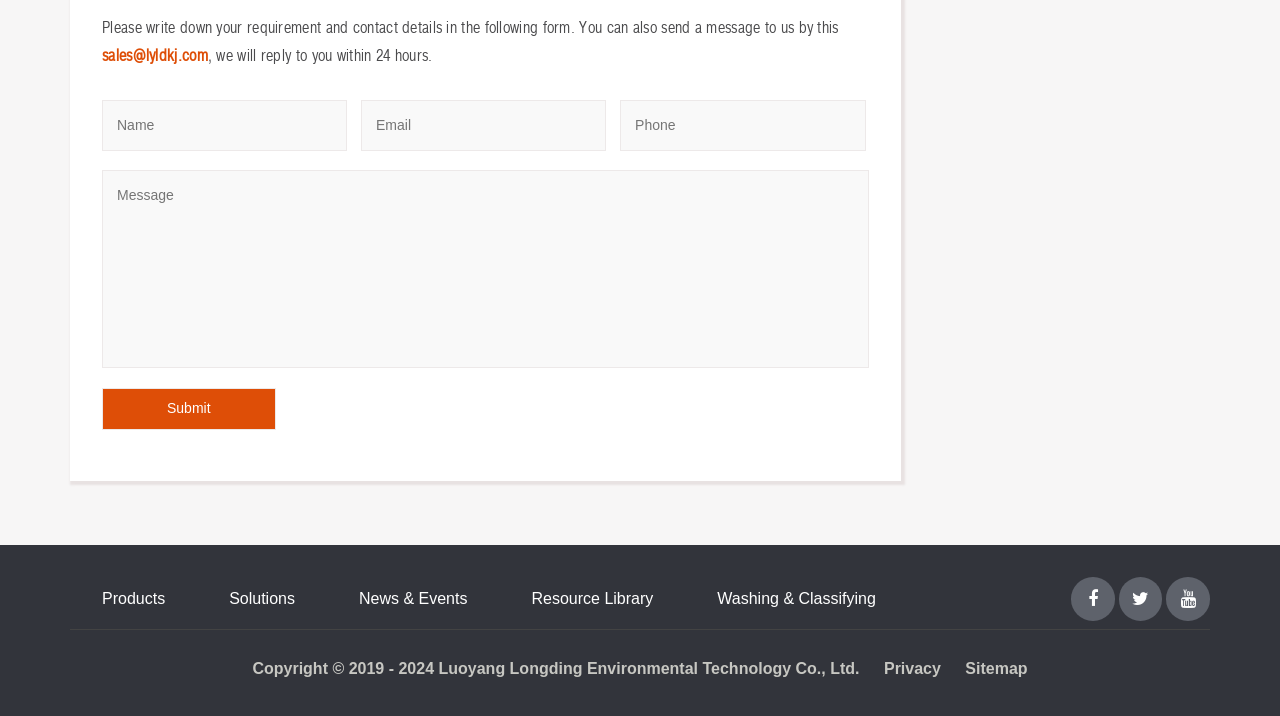What are the social media platforms linked on the webpage?
Using the details from the image, give an elaborate explanation to answer the question.

The links to Facebook, Twitter, and YouTube are provided at the bottom of the webpage, indicating that the company has a presence on these social media platforms.